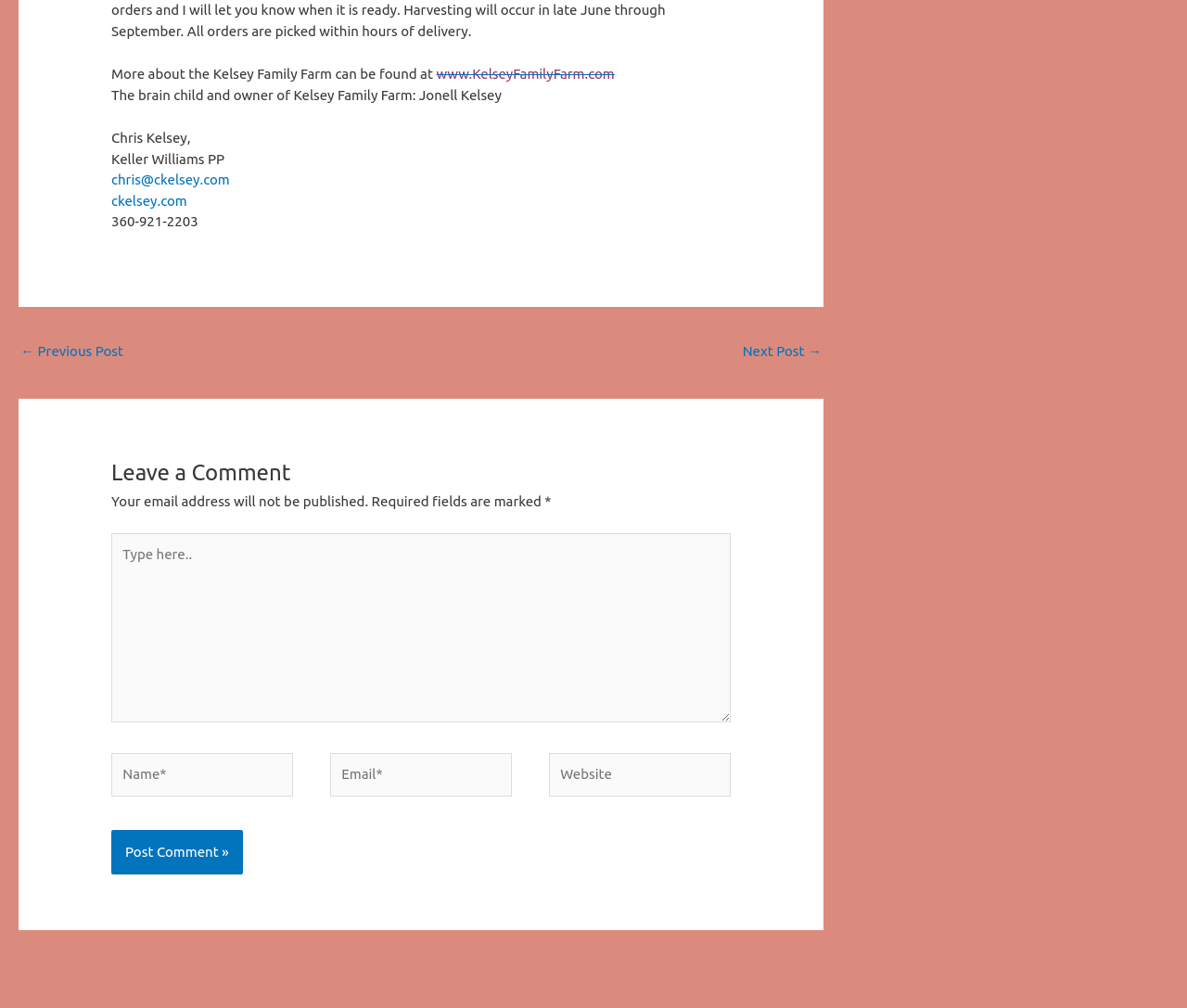What is the website of Kelsey Family Farm?
Refer to the image and provide a concise answer in one word or phrase.

www.KelseyFamilyFarm.com